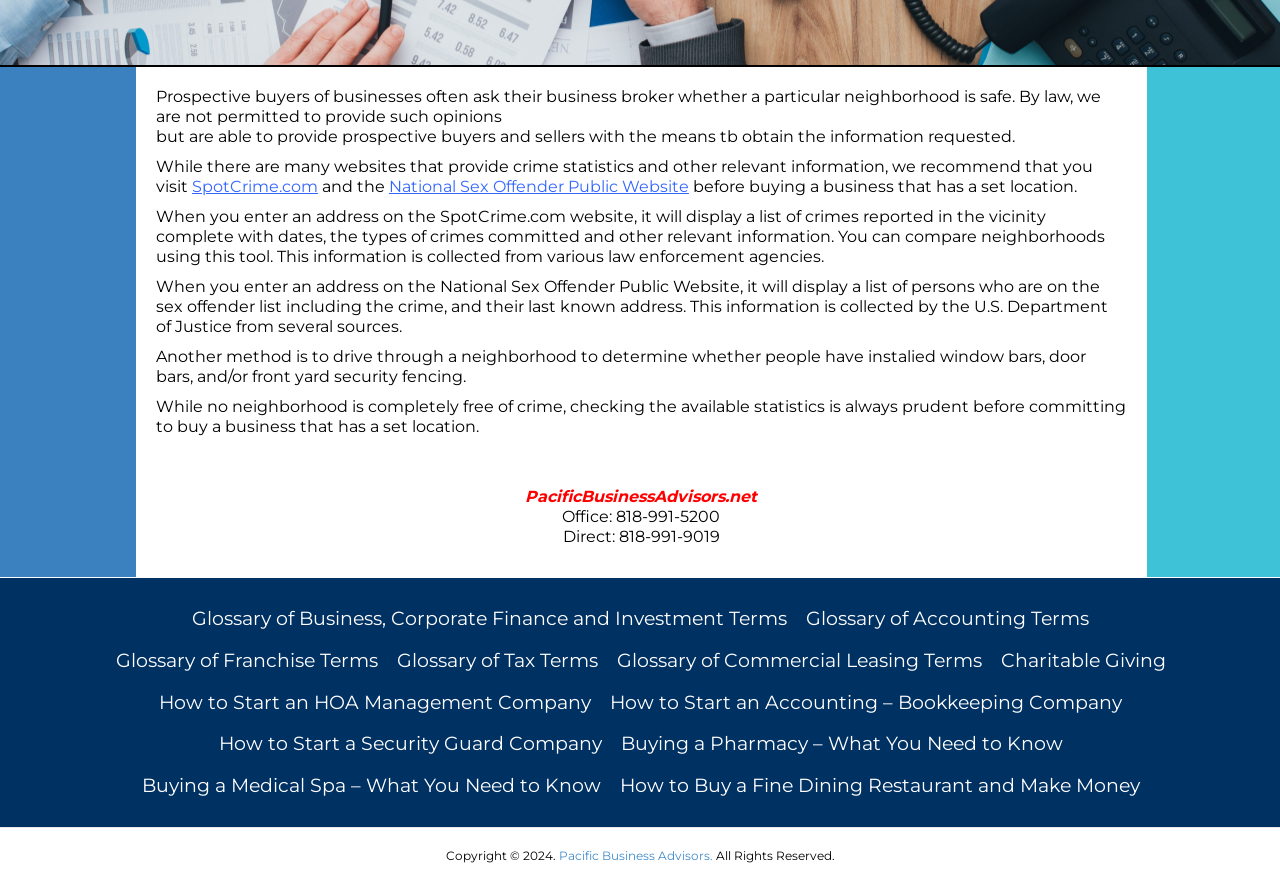For the element described, predict the bounding box coordinates as (top-left x, top-left y, bottom-right x, bottom-right y). All values should be between 0 and 1. Element description: Glossary of Commercial Leasing Terms

[0.475, 0.725, 0.774, 0.772]